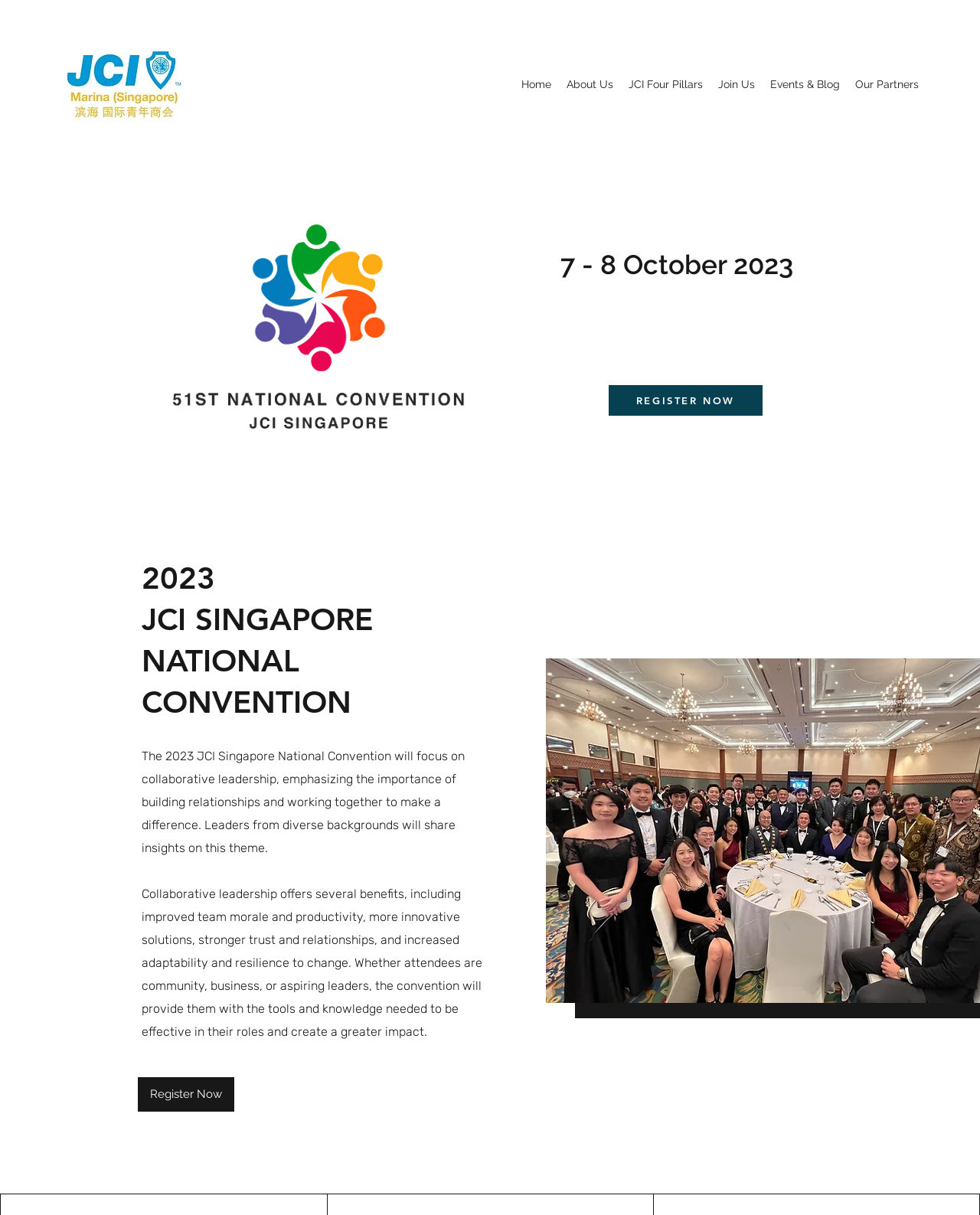Please identify the coordinates of the bounding box that should be clicked to fulfill this instruction: "Click Marina Logo".

[0.062, 0.019, 0.188, 0.12]